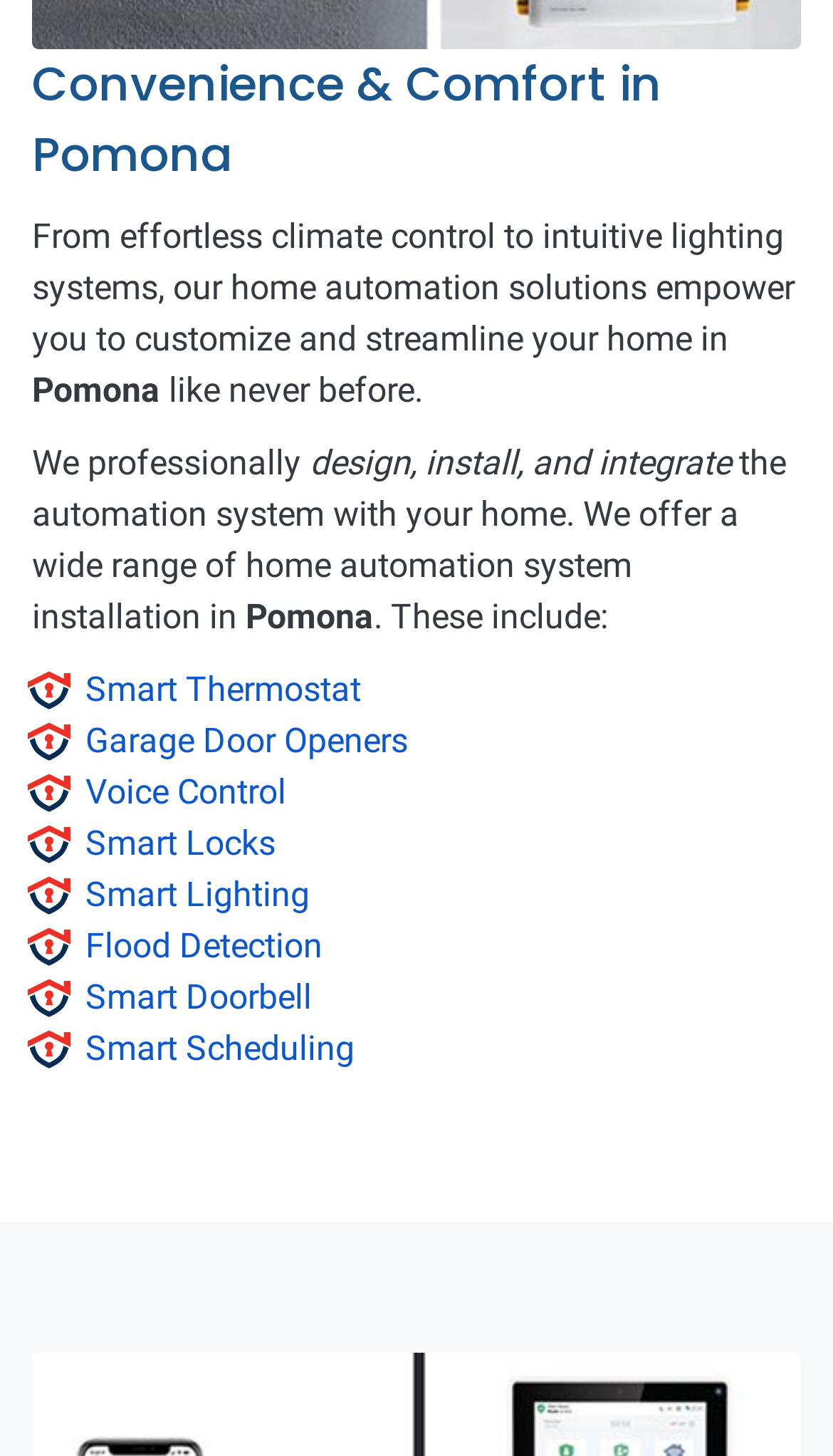Identify the bounding box for the described UI element. Provide the coordinates in (top-left x, top-left y, bottom-right x, bottom-right y) format with values ranging from 0 to 1: Garage Door Openers

[0.103, 0.495, 0.49, 0.523]